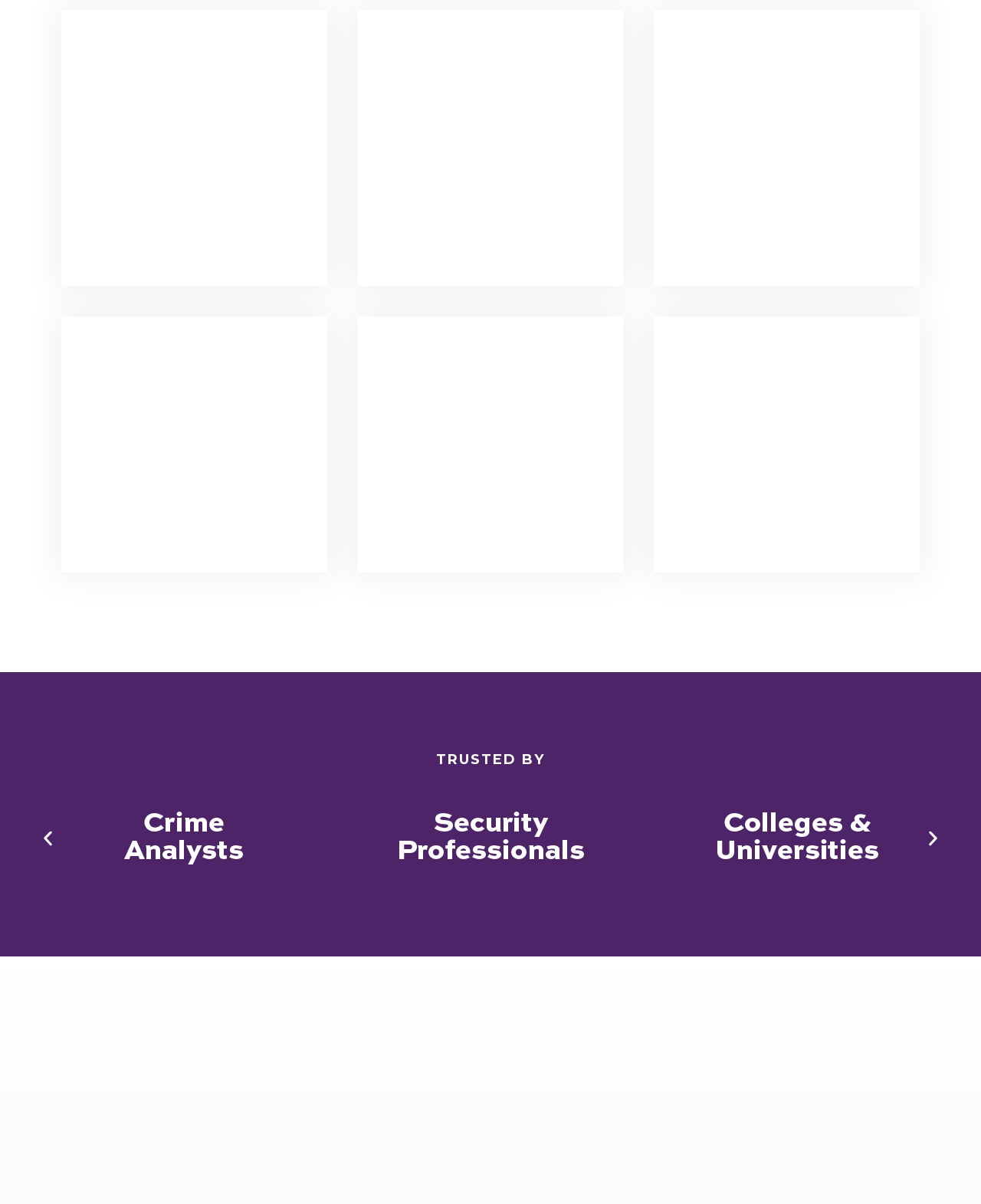How many slides are in the carousel?
Using the image as a reference, answer with just one word or a short phrase.

11